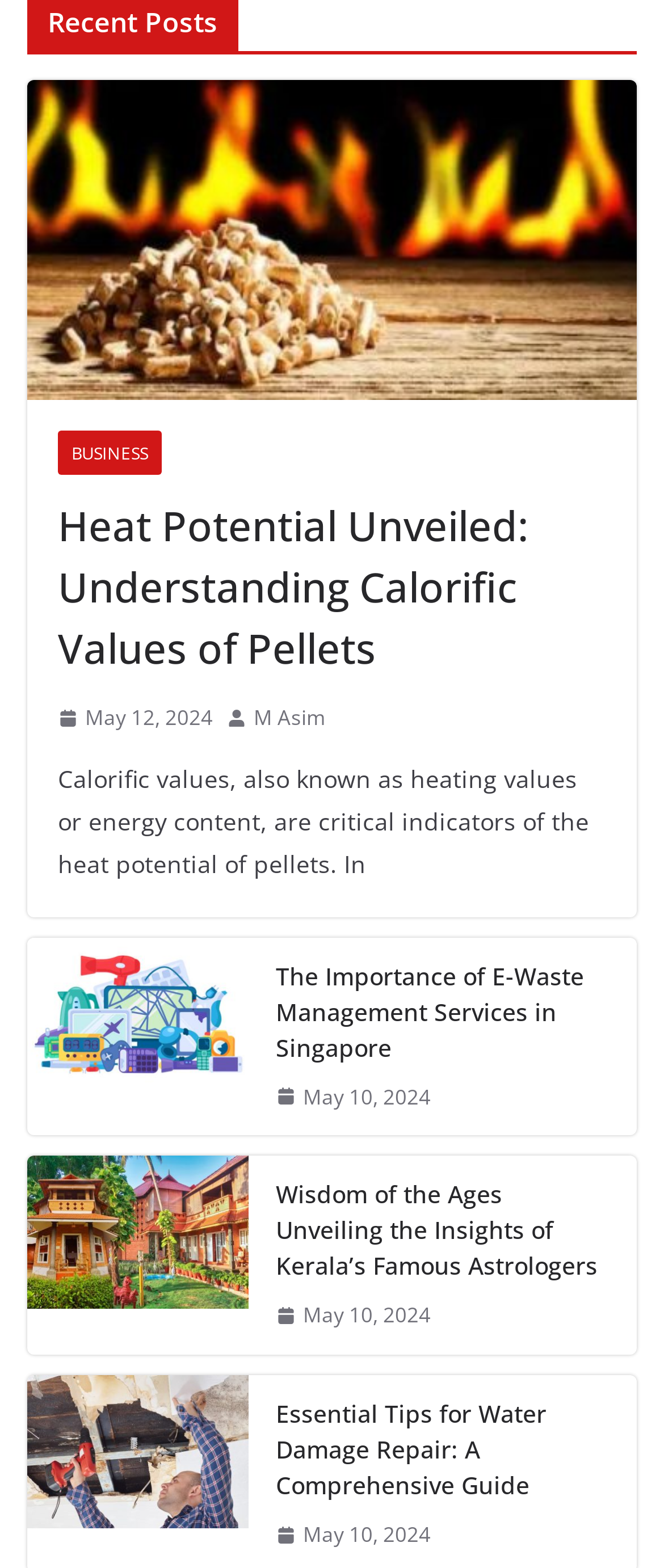Highlight the bounding box coordinates of the element you need to click to perform the following instruction: "Explore the importance of e-waste management services in Singapore."

[0.041, 0.598, 0.374, 0.724]